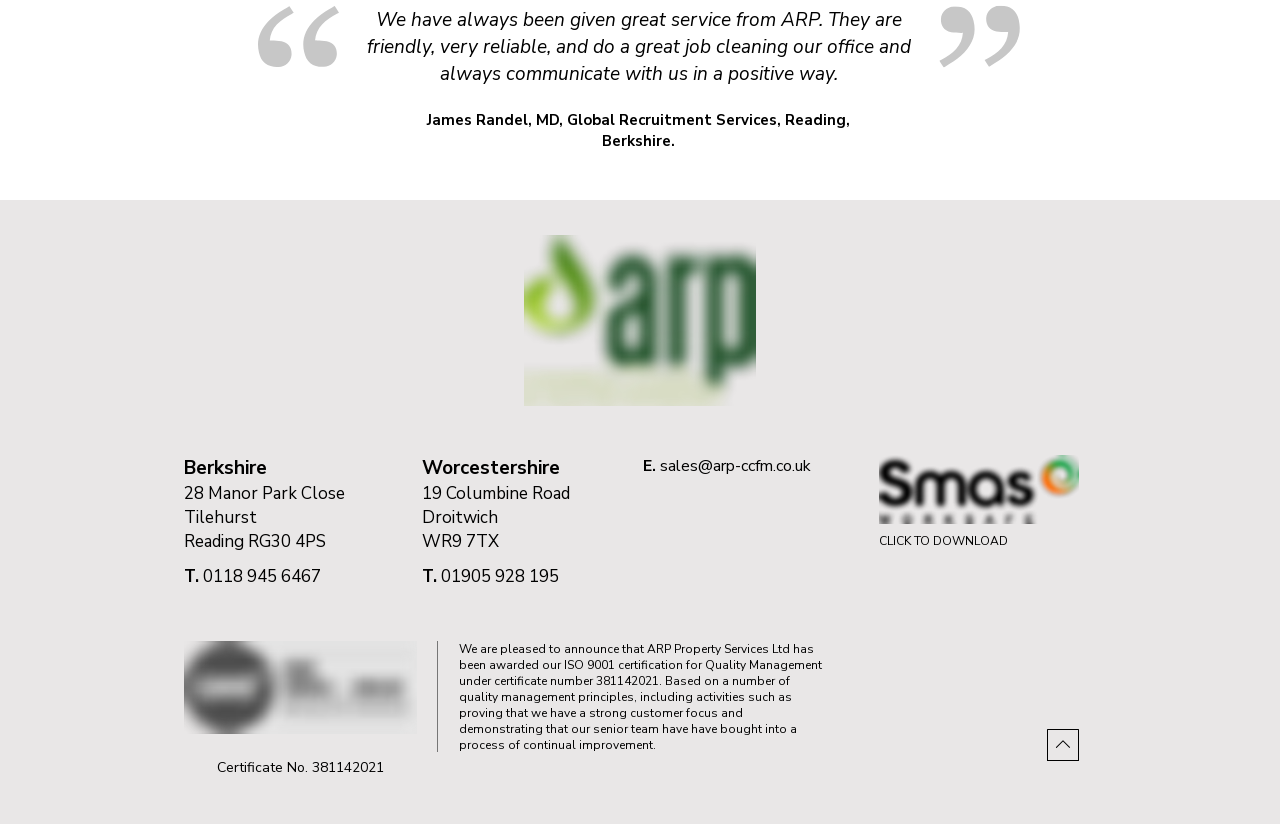Respond to the question below with a single word or phrase: What is the company name?

ARP